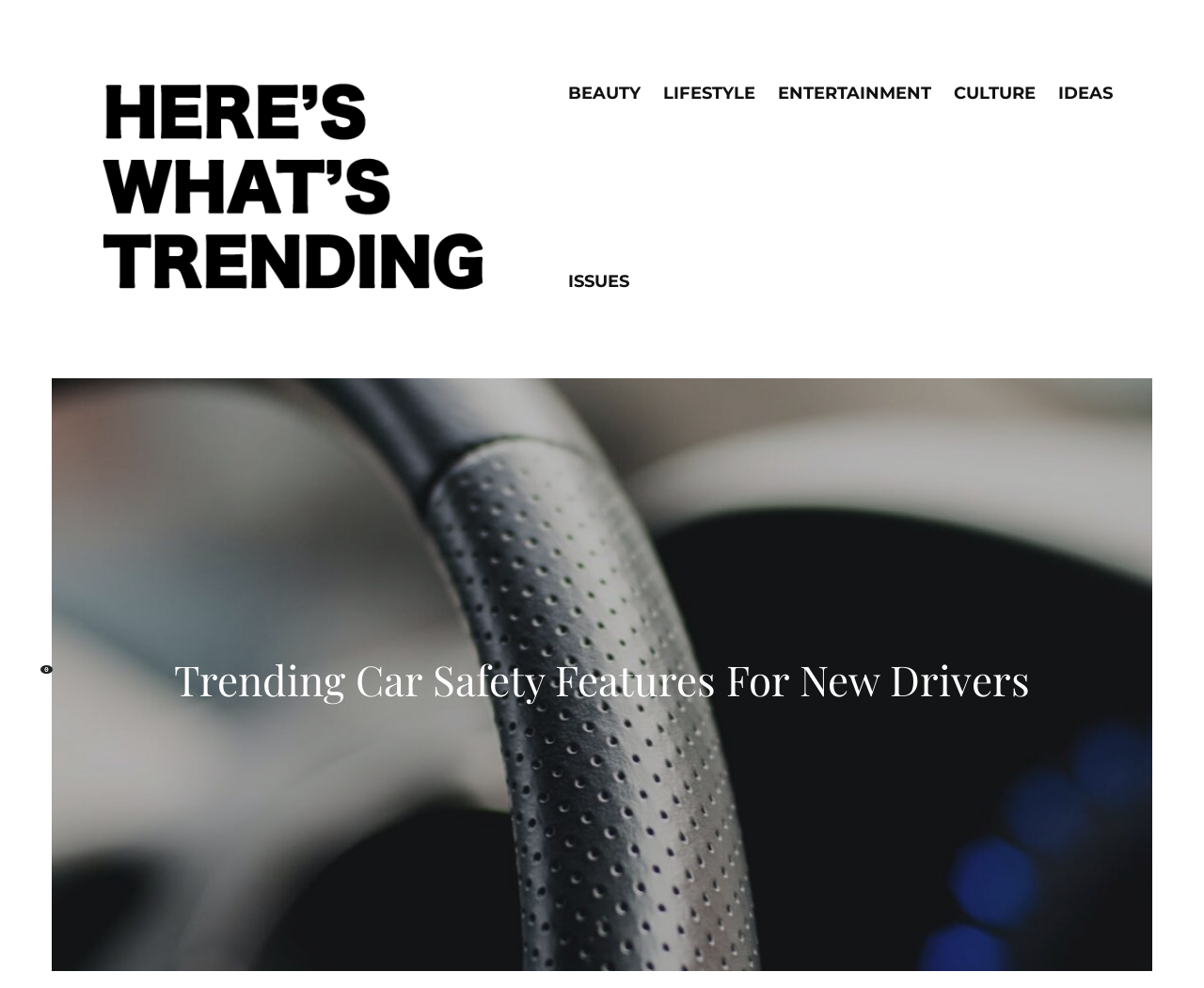Give a concise answer using only one word or phrase for this question:
What is the topic of the main content on the page?

Car Safety Features